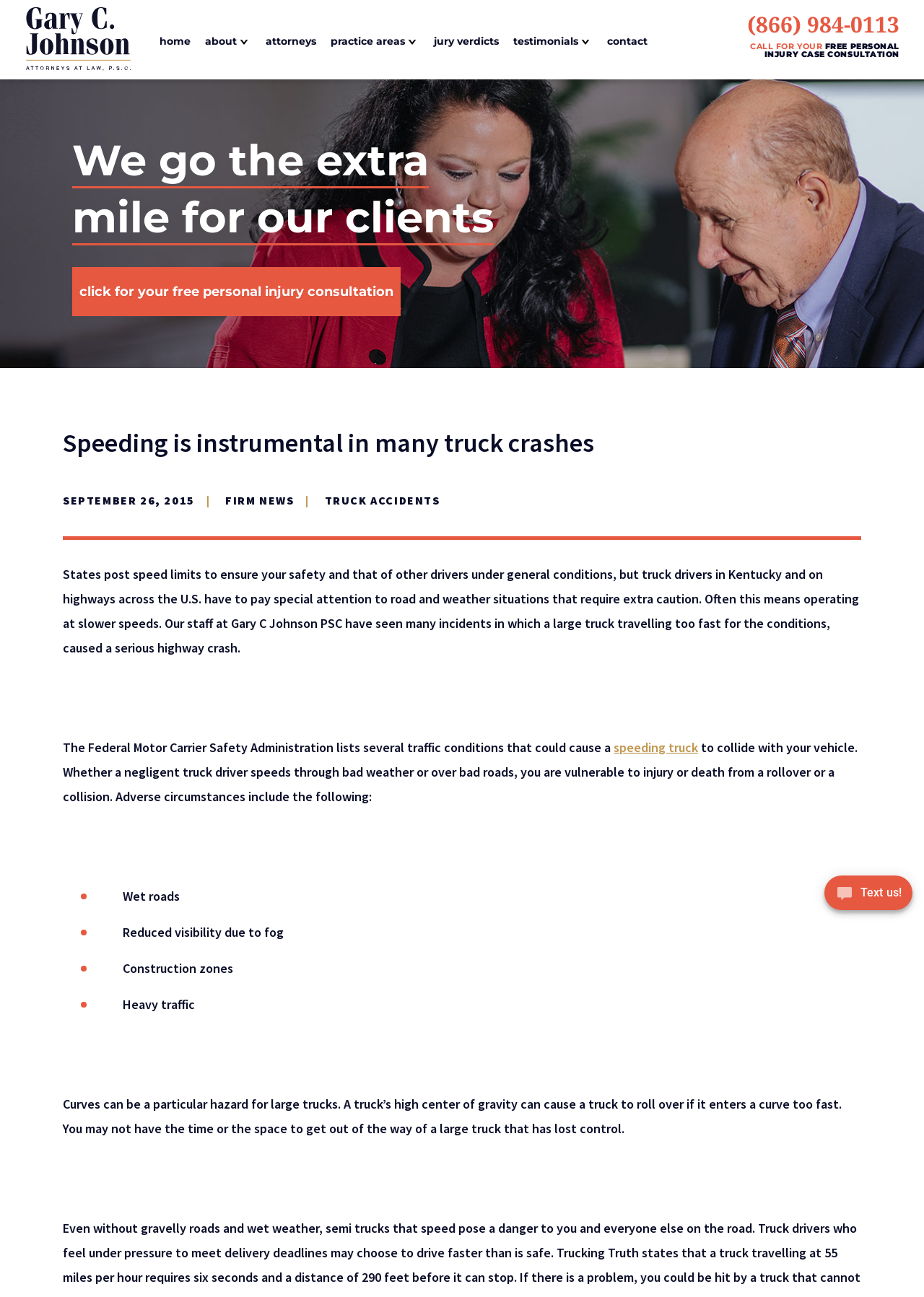Could you determine the bounding box coordinates of the clickable element to complete the instruction: "Click the logo of Kentucky Personal Injury Law Firm"? Provide the coordinates as four float numbers between 0 and 1, i.e., [left, top, right, bottom].

[0.028, 0.002, 0.141, 0.059]